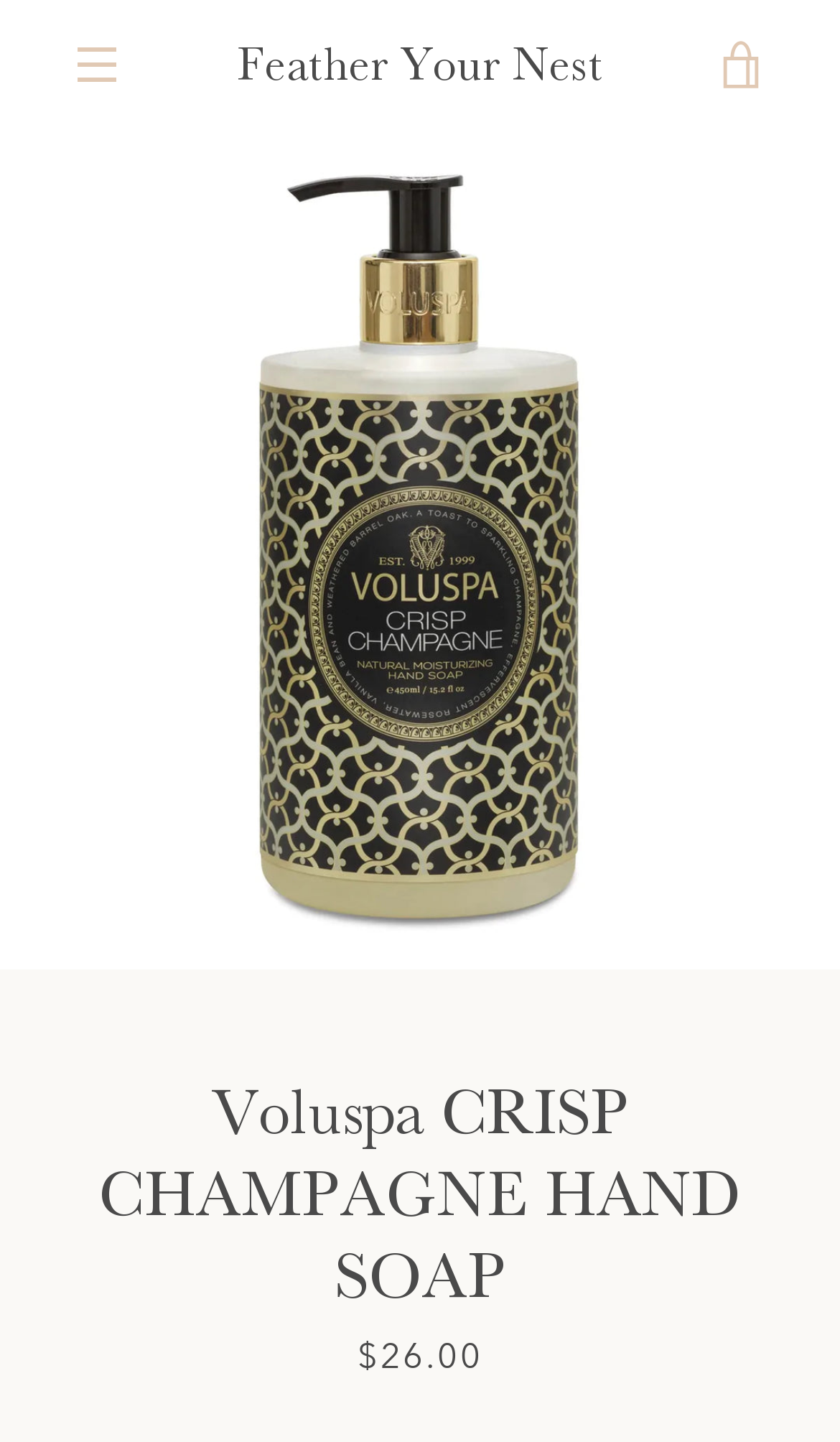Show the bounding box coordinates for the HTML element described as: "Powered by Shopify".

[0.373, 0.774, 0.627, 0.795]